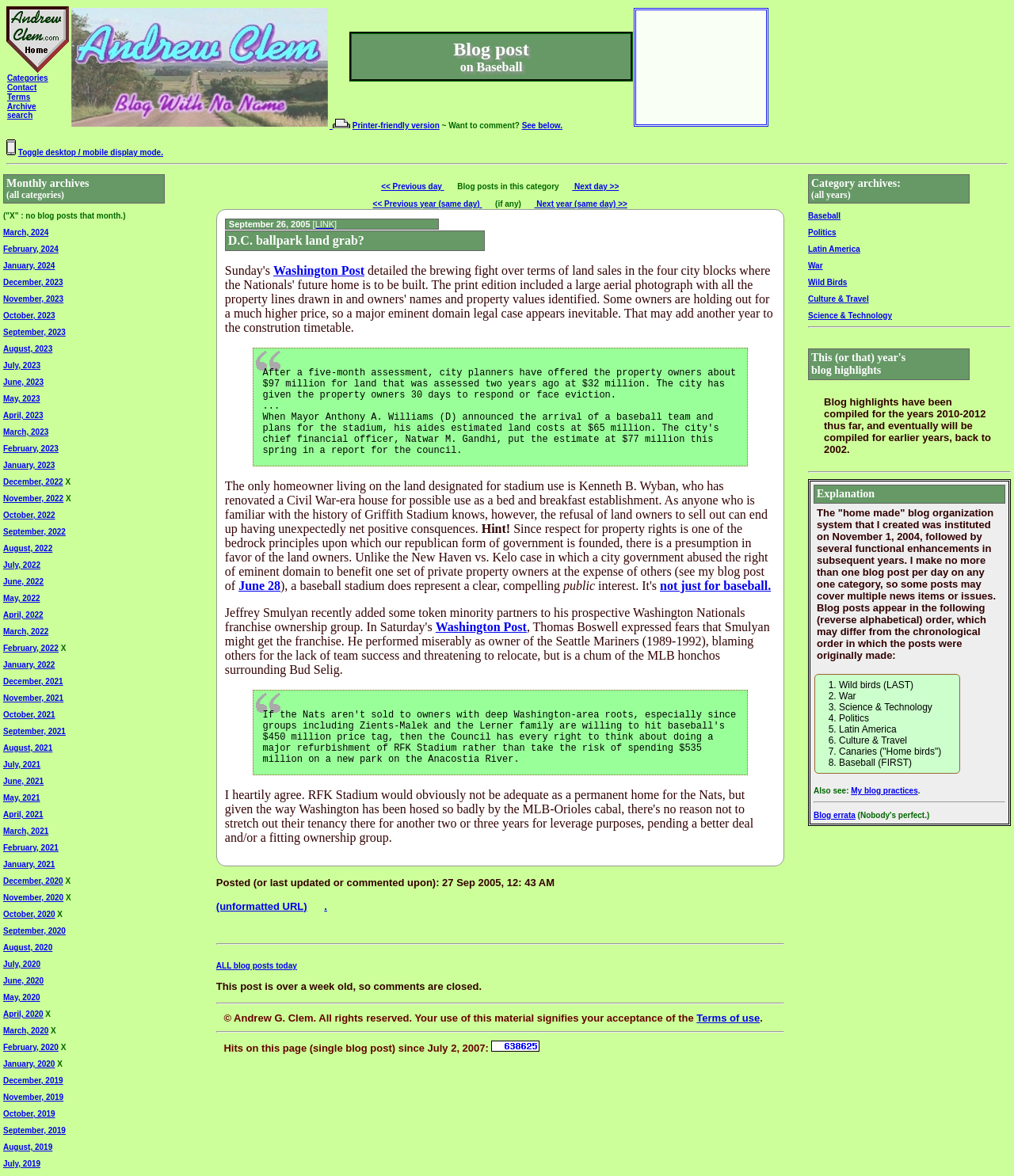Provide the bounding box coordinates of the HTML element this sentence describes: "ALL blog posts today". The bounding box coordinates consist of four float numbers between 0 and 1, i.e., [left, top, right, bottom].

[0.213, 0.818, 0.293, 0.825]